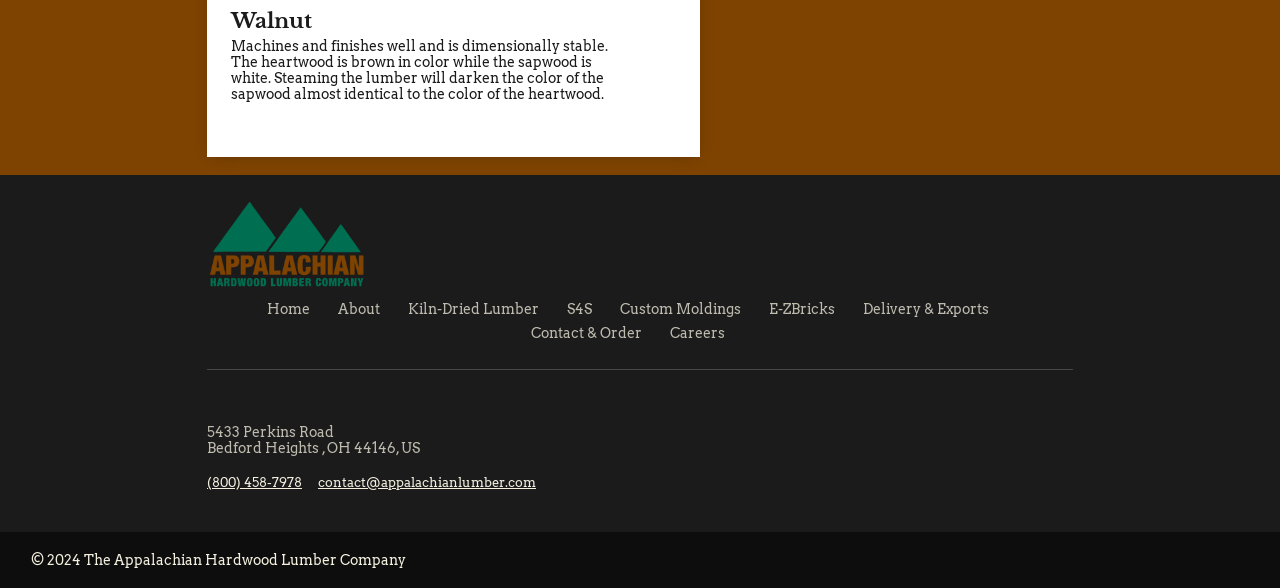Find the bounding box coordinates of the element's region that should be clicked in order to follow the given instruction: "Learn more about Kiln-Dried Lumber". The coordinates should consist of four float numbers between 0 and 1, i.e., [left, top, right, bottom].

[0.319, 0.512, 0.421, 0.539]